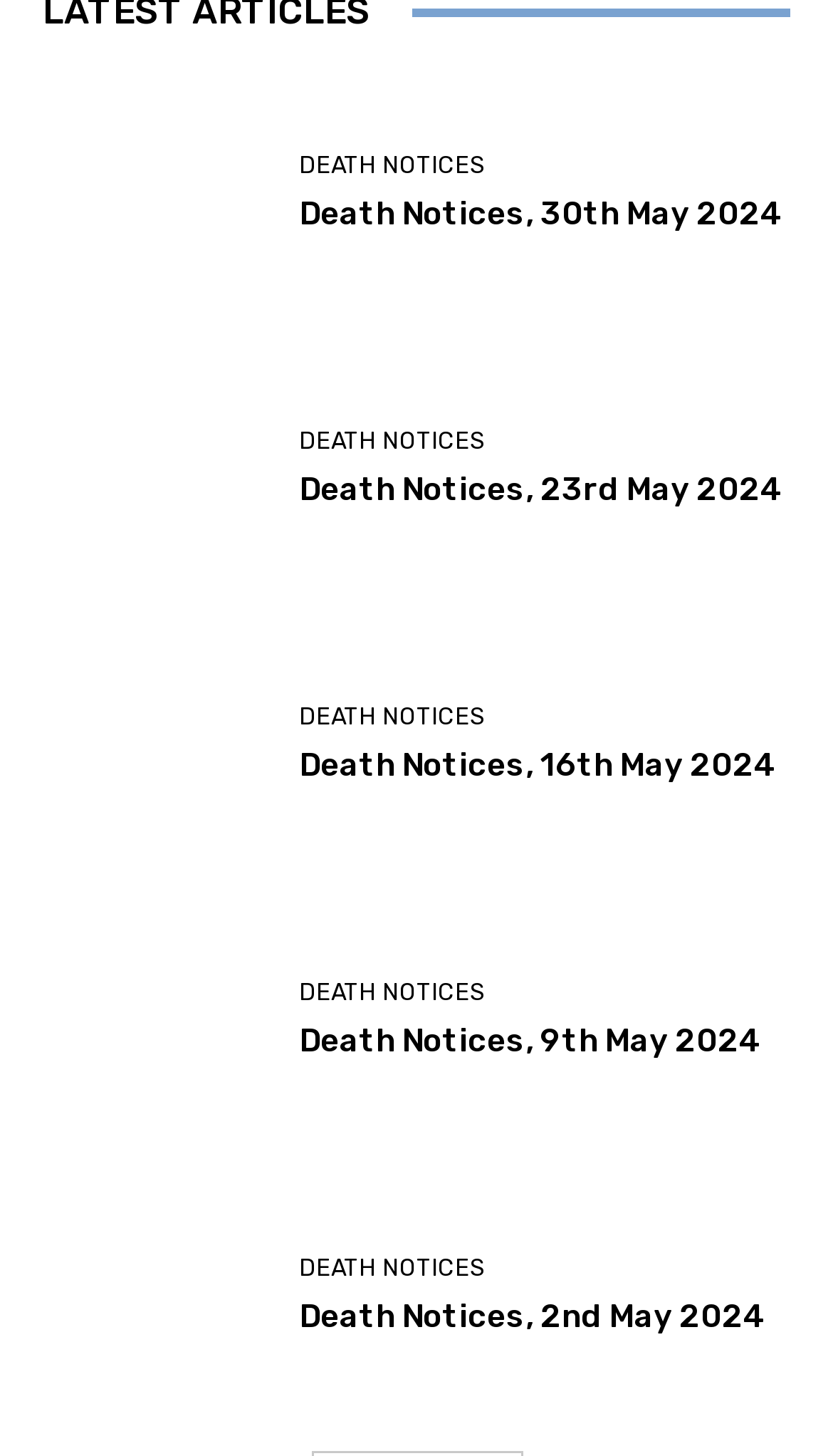Determine the coordinates of the bounding box that should be clicked to complete the instruction: "view death notices for 30th May 2024". The coordinates should be represented by four float numbers between 0 and 1: [left, top, right, bottom].

[0.051, 0.056, 0.321, 0.21]